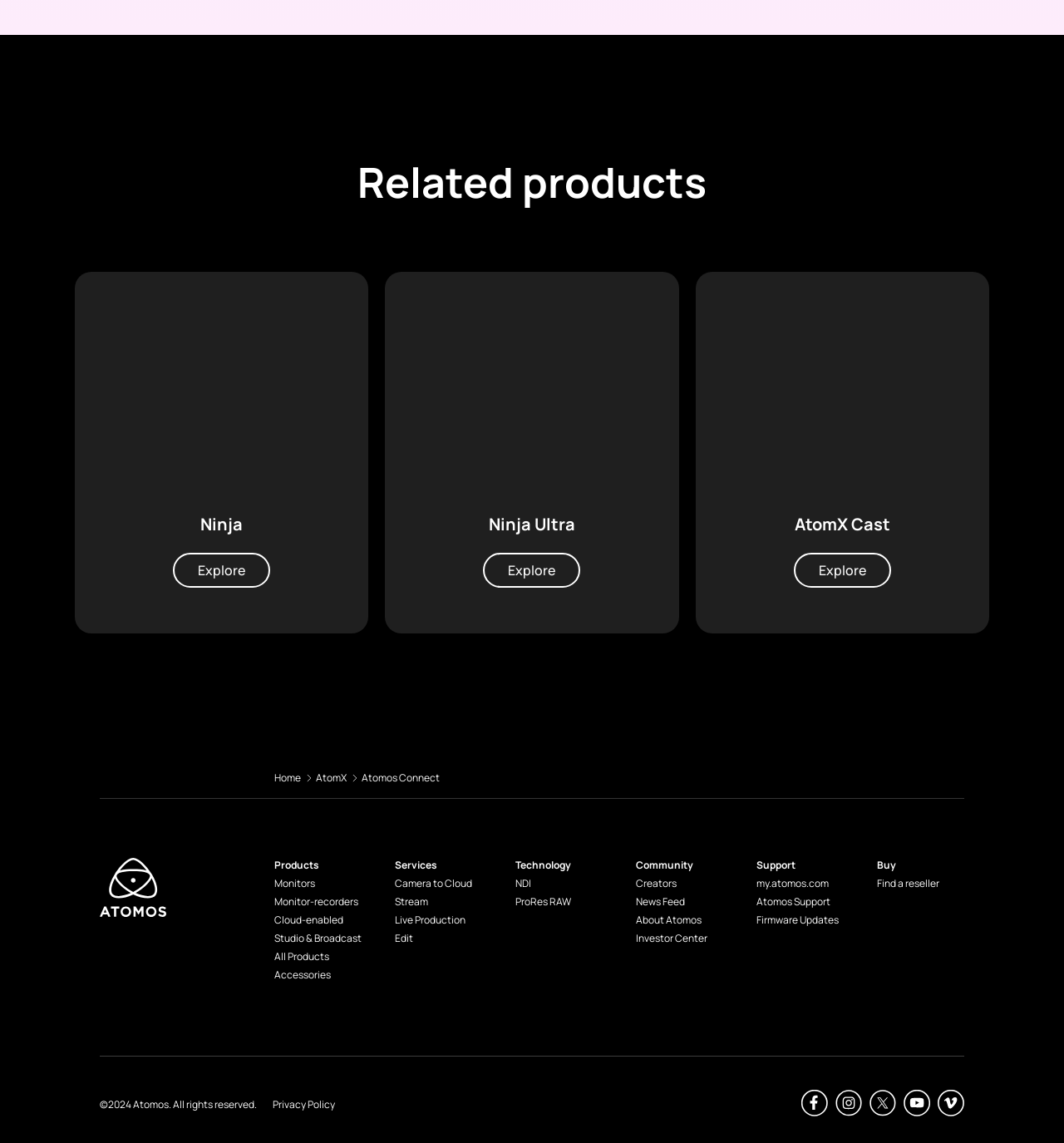Please identify the bounding box coordinates of the region to click in order to complete the given instruction: "Learn about AtomX Cast". The coordinates should be four float numbers between 0 and 1, i.e., [left, top, right, bottom].

[0.746, 0.484, 0.837, 0.515]